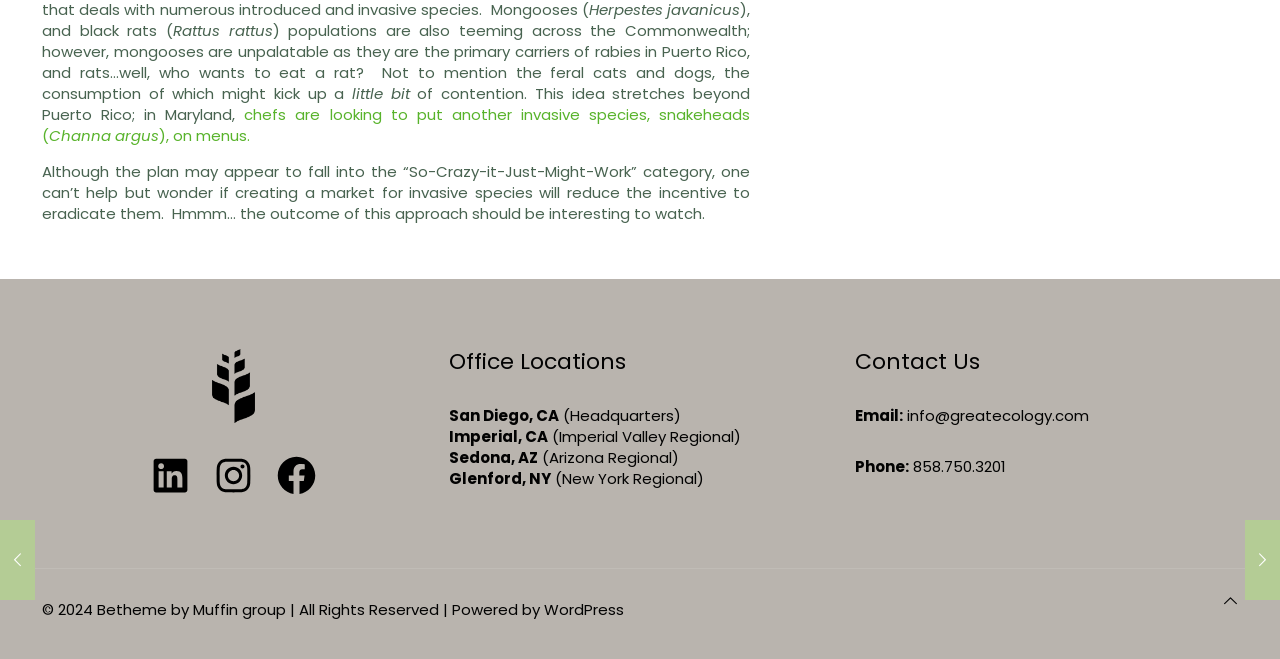Locate the UI element described by Muffin group and provide its bounding box coordinates. Use the format (top-left x, top-left y, bottom-right x, bottom-right y) with all values as floating point numbers between 0 and 1.

[0.151, 0.909, 0.223, 0.941]